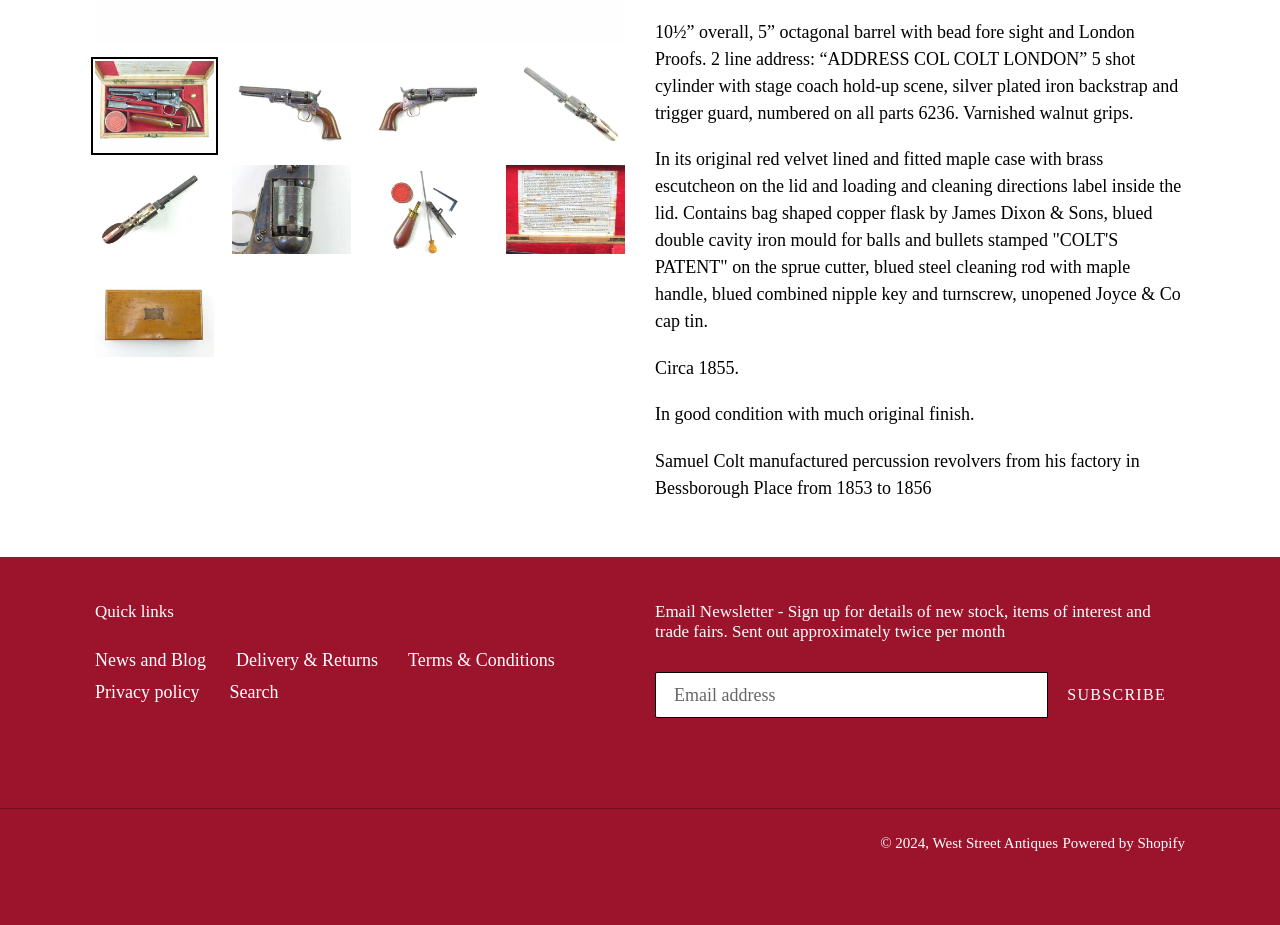Please determine the bounding box coordinates for the element with the description: "Delivery & Returns".

[0.184, 0.703, 0.295, 0.724]